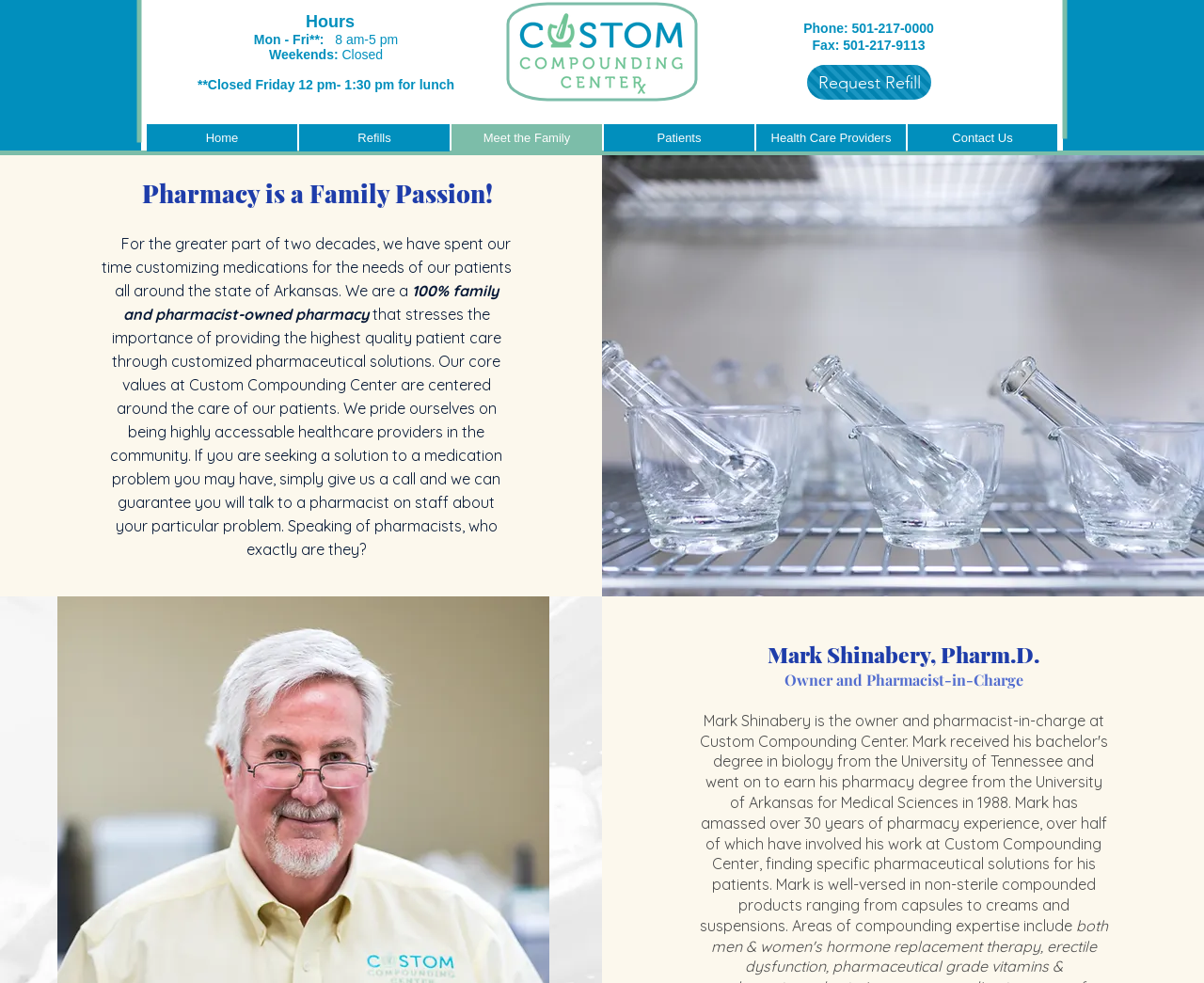Construct a thorough caption encompassing all aspects of the webpage.

This webpage is about the story of a family tradition in pharmacy practice, specifically about Custom Compounding Center. At the top left corner, there is a logo image 'CCC_notag_Web.png'. Below the logo, there is a section displaying the pharmacy's hours of operation, including Monday to Friday and weekends. 

To the right of the hours section, there are contact details, including phone and fax numbers. Below the contact details, there is a 'Request Refill' link. 

At the top of the page, there is a navigation menu with links to different sections of the website, including 'Home', 'Refills', 'Meet the Family', 'Patients', 'Health Care Providers', and 'Contact Us'. 

The main content of the page is a passage describing the pharmacy's mission and values, emphasizing their commitment to providing high-quality patient care through customized pharmaceutical solutions. The passage also mentions that the pharmacy is 100% family and pharmacist-owned. 

Below the passage, there is a section introducing the owner and pharmacist-in-charge, Mark Shinabery, Pharm.D.